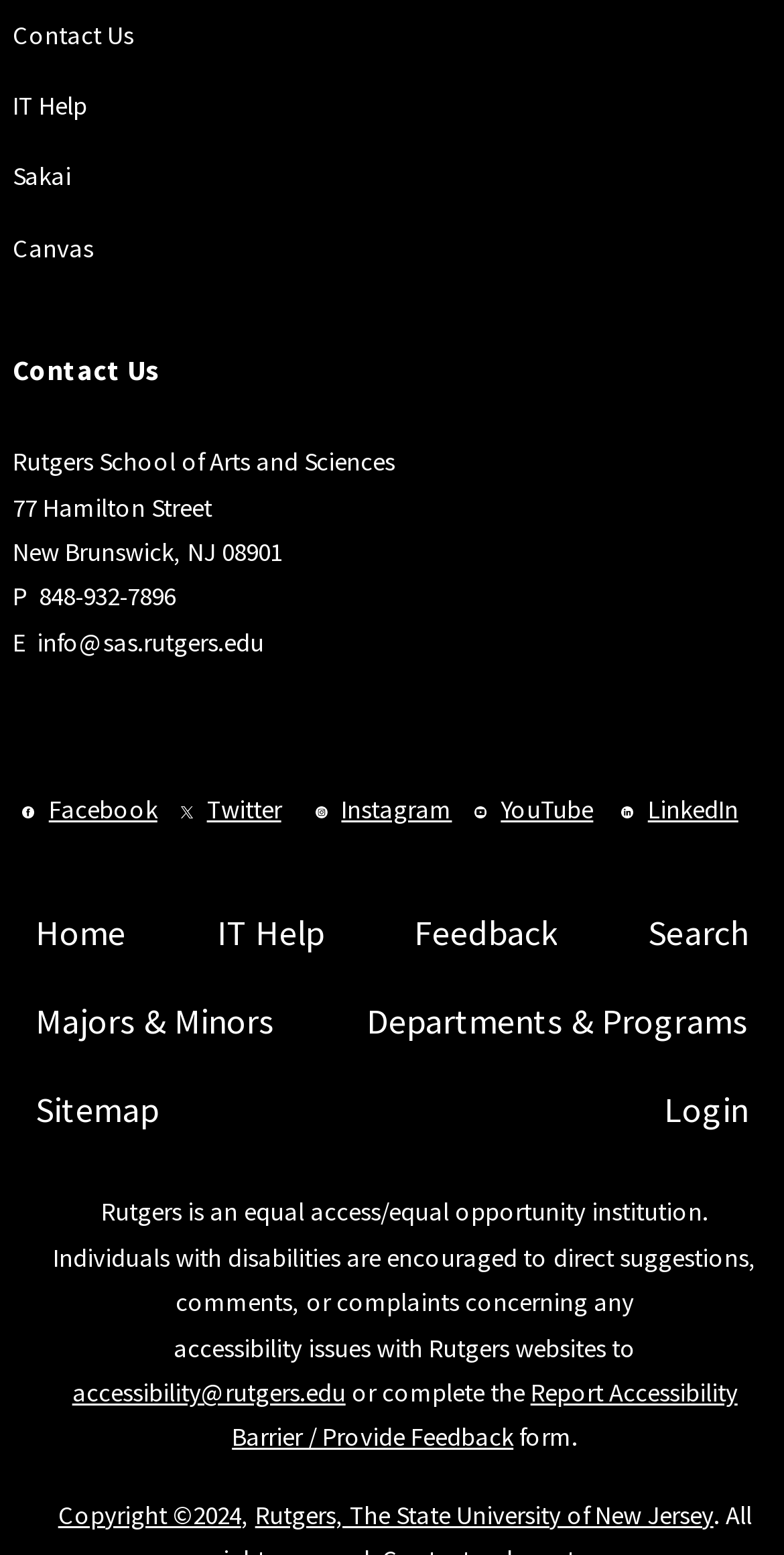Can you find the bounding box coordinates for the UI element given this description: "The Anthony Hecht Poetry Prize"? Provide the coordinates as four float numbers between 0 and 1: [left, top, right, bottom].

None